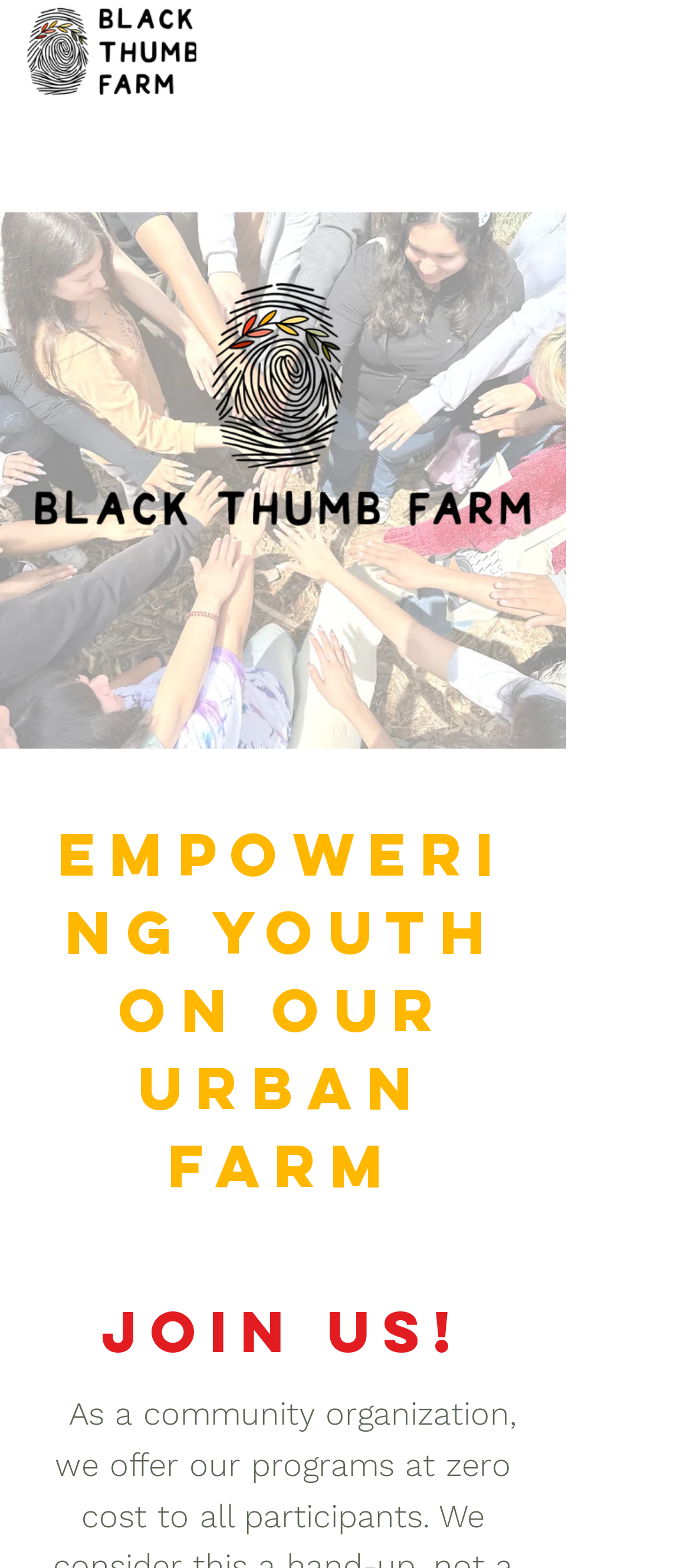Based on the element description, predict the bounding box coordinates (top-left x, top-left y, bottom-right x, bottom-right y) for the UI element in the screenshot: aria-label="Open navigation menu"

[0.685, 0.005, 0.813, 0.061]